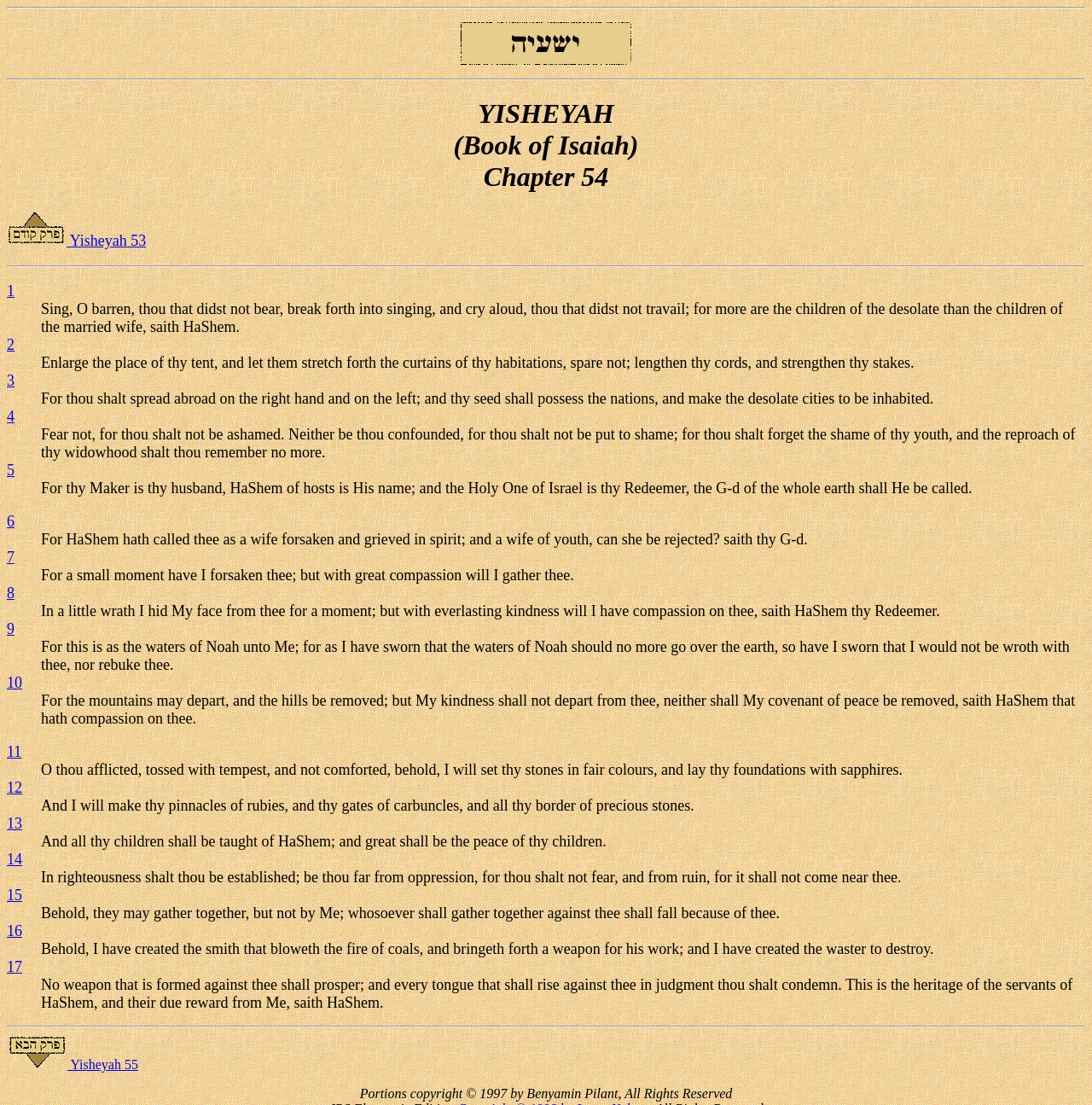What is the name of the book?
Can you provide an in-depth and detailed response to the question?

The name of the book can be found by looking at the title of the chapter, which is 'Yisheyah Chapter 54', indicating that the name of the book is Yisheyah.